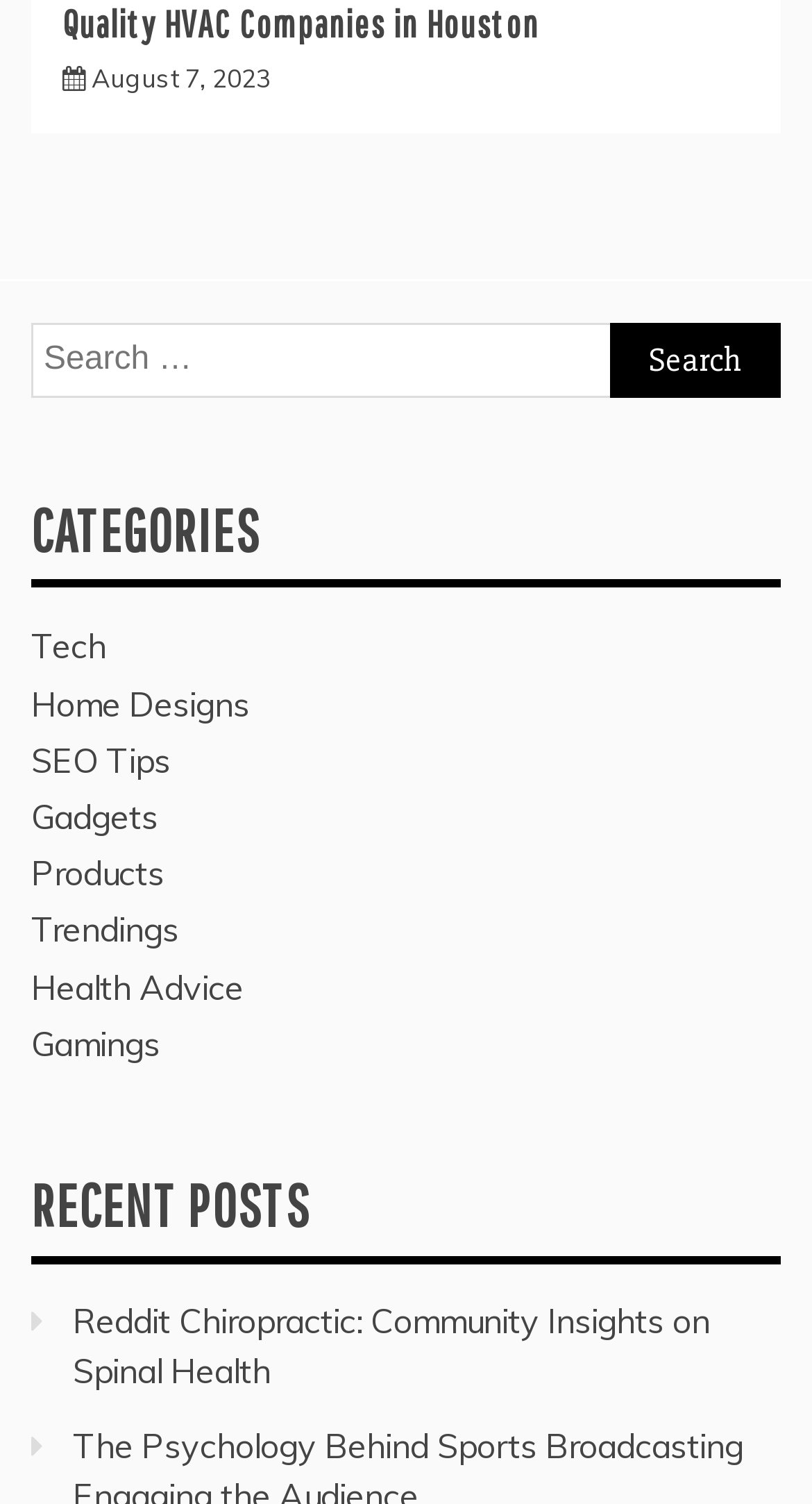Answer succinctly with a single word or phrase:
What categories are available on the webpage?

Tech, Home Designs, etc.